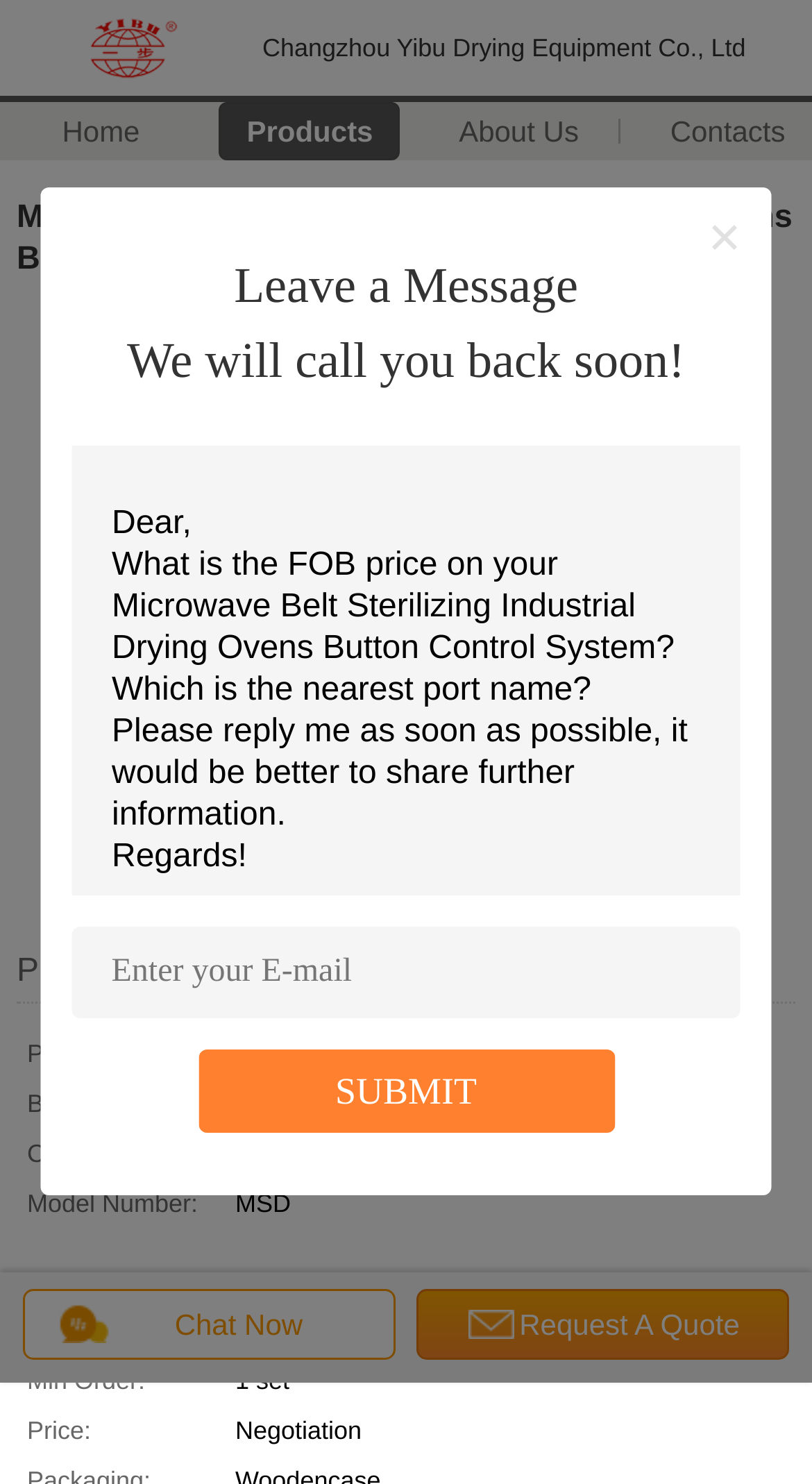Find the bounding box coordinates of the element you need to click on to perform this action: 'Subscribe to the newsletter'. The coordinates should be represented by four float values between 0 and 1, in the format [left, top, right, bottom].

None